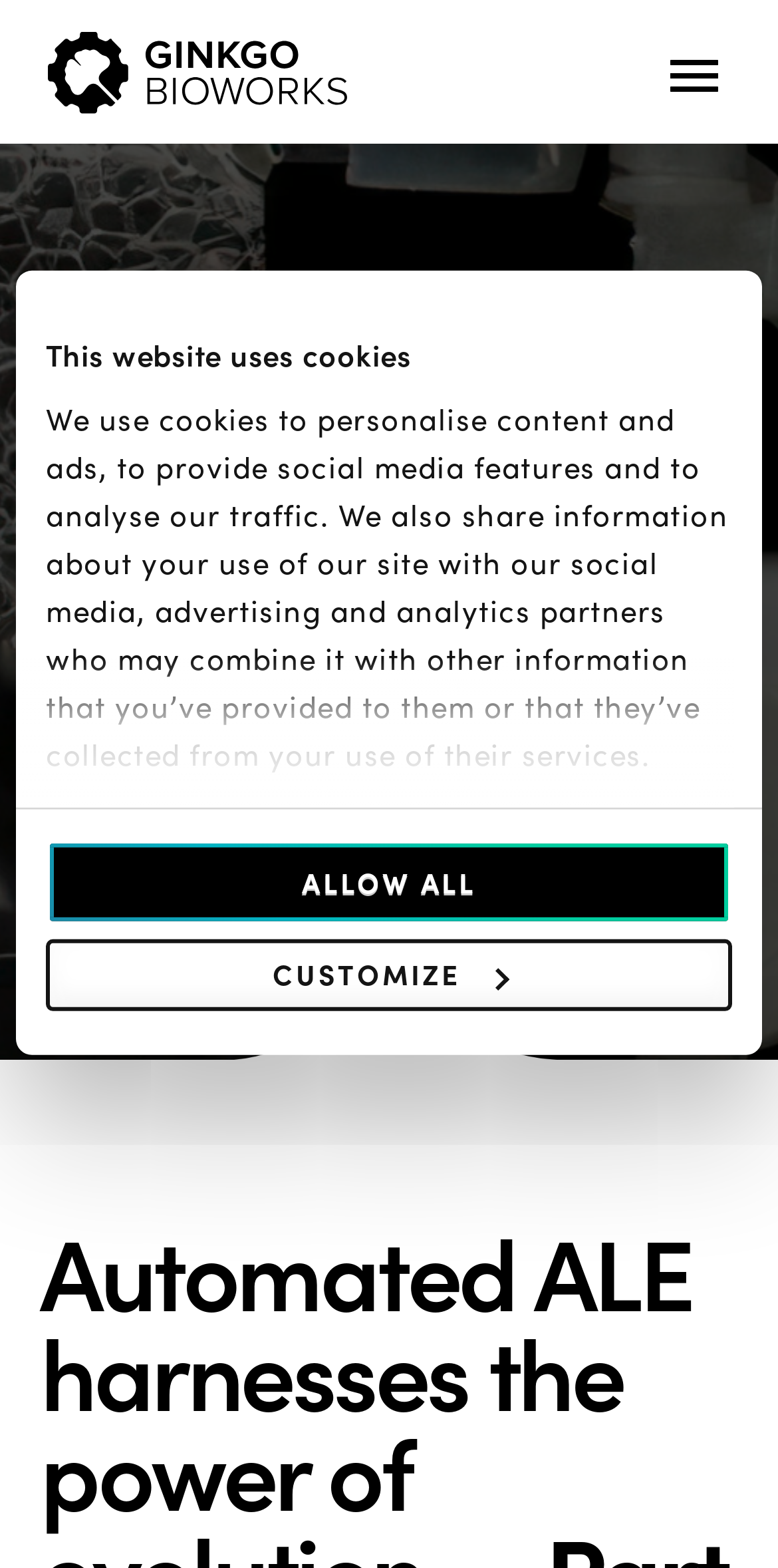What is the bounding box coordinate of the search box?
Please provide a single word or phrase in response based on the screenshot.

[0.05, 0.741, 0.95, 0.845]